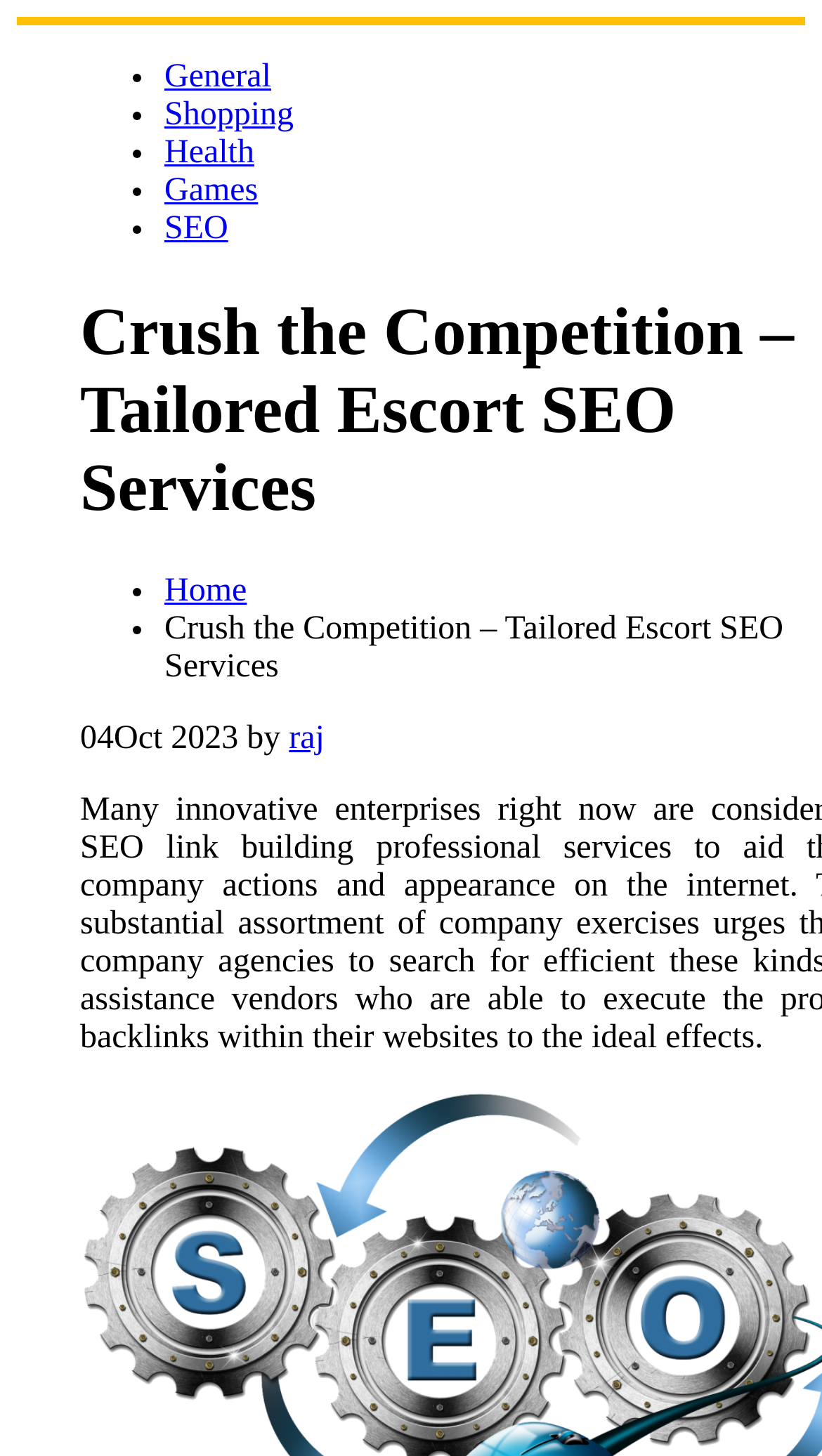Please provide a short answer using a single word or phrase for the question:
How many categories are listed?

5